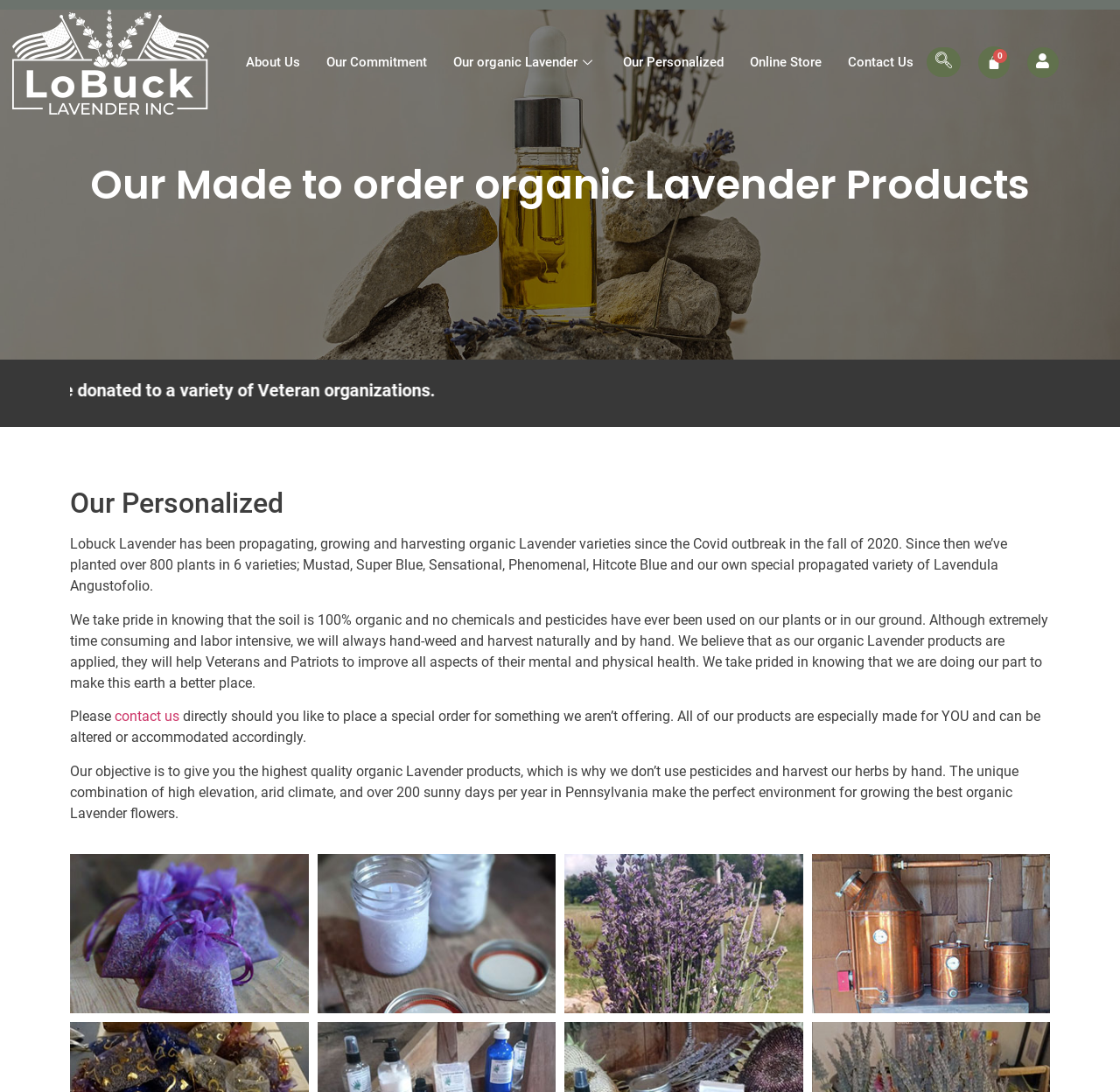Identify the bounding box coordinates for the UI element described as follows: "Our Commitment". Ensure the coordinates are four float numbers between 0 and 1, formatted as [left, top, right, bottom].

[0.28, 0.025, 0.393, 0.089]